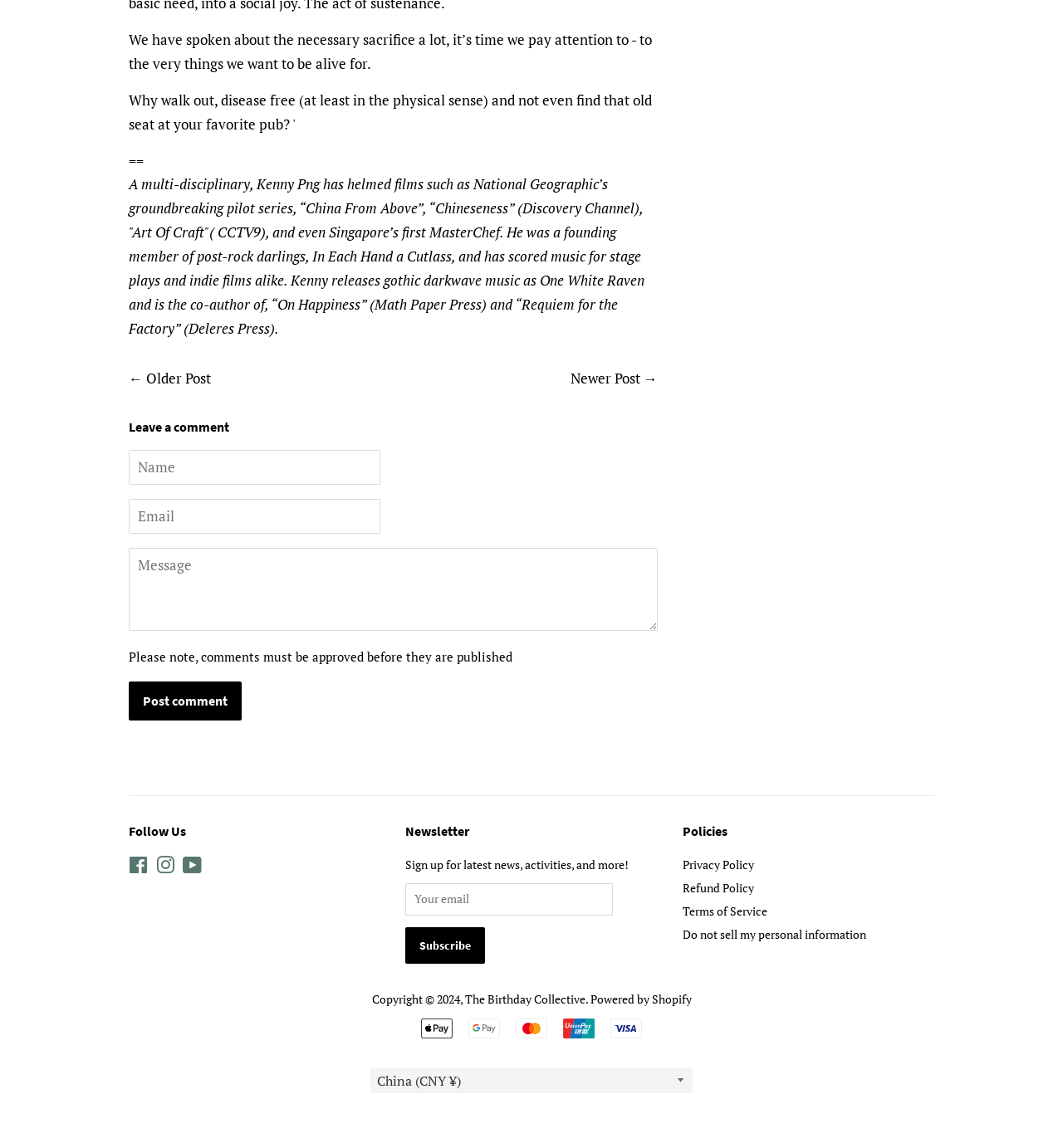Can you give a comprehensive explanation to the question given the content of the image?
What is the name of the newsletter?

The webpage does not specify the name of the newsletter. It only provides a section to sign up for the latest news, activities, and more, but does not mention a specific newsletter name.